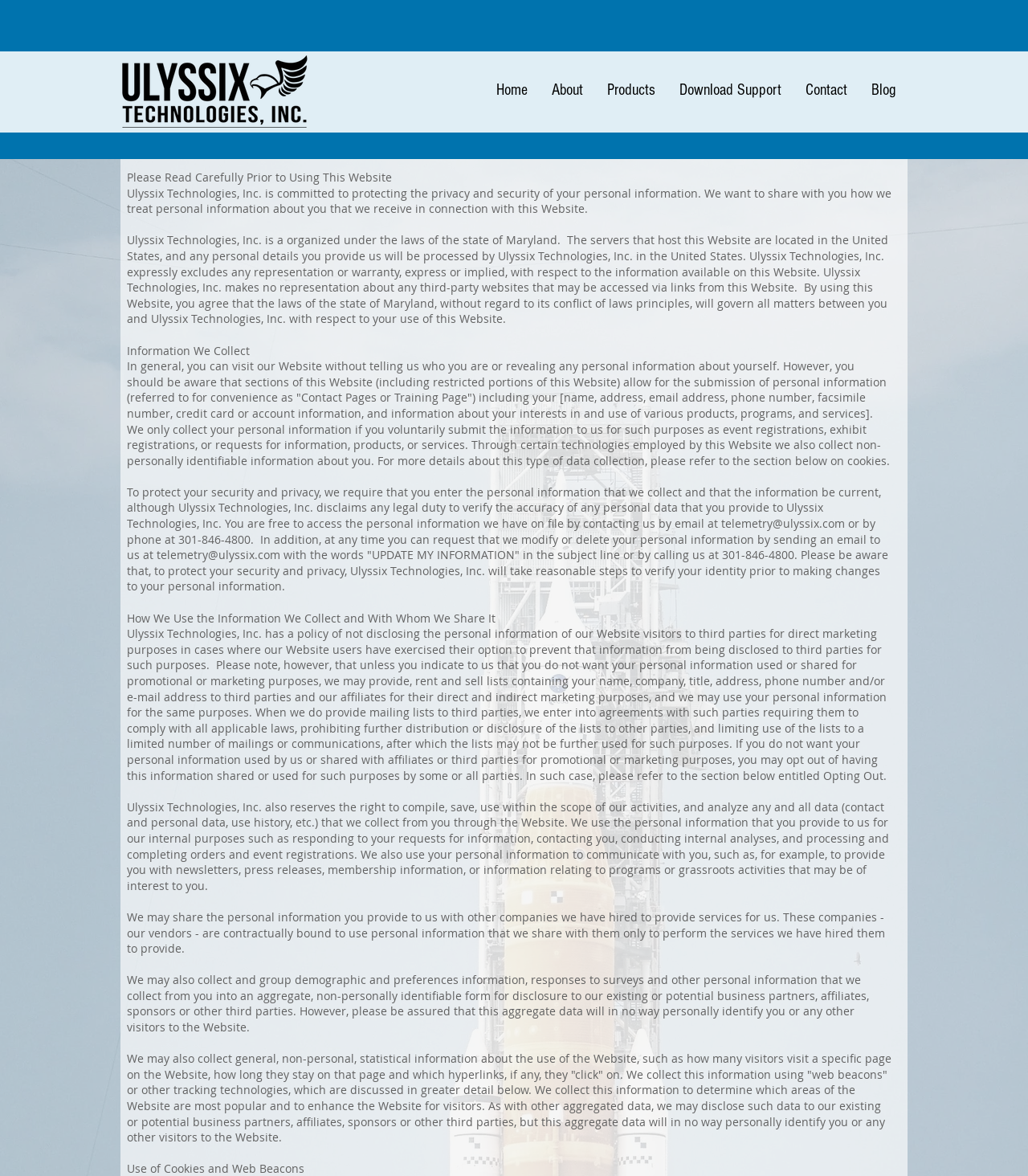Provide a brief response using a word or short phrase to this question:
Can users opt out of having their personal information shared?

Yes